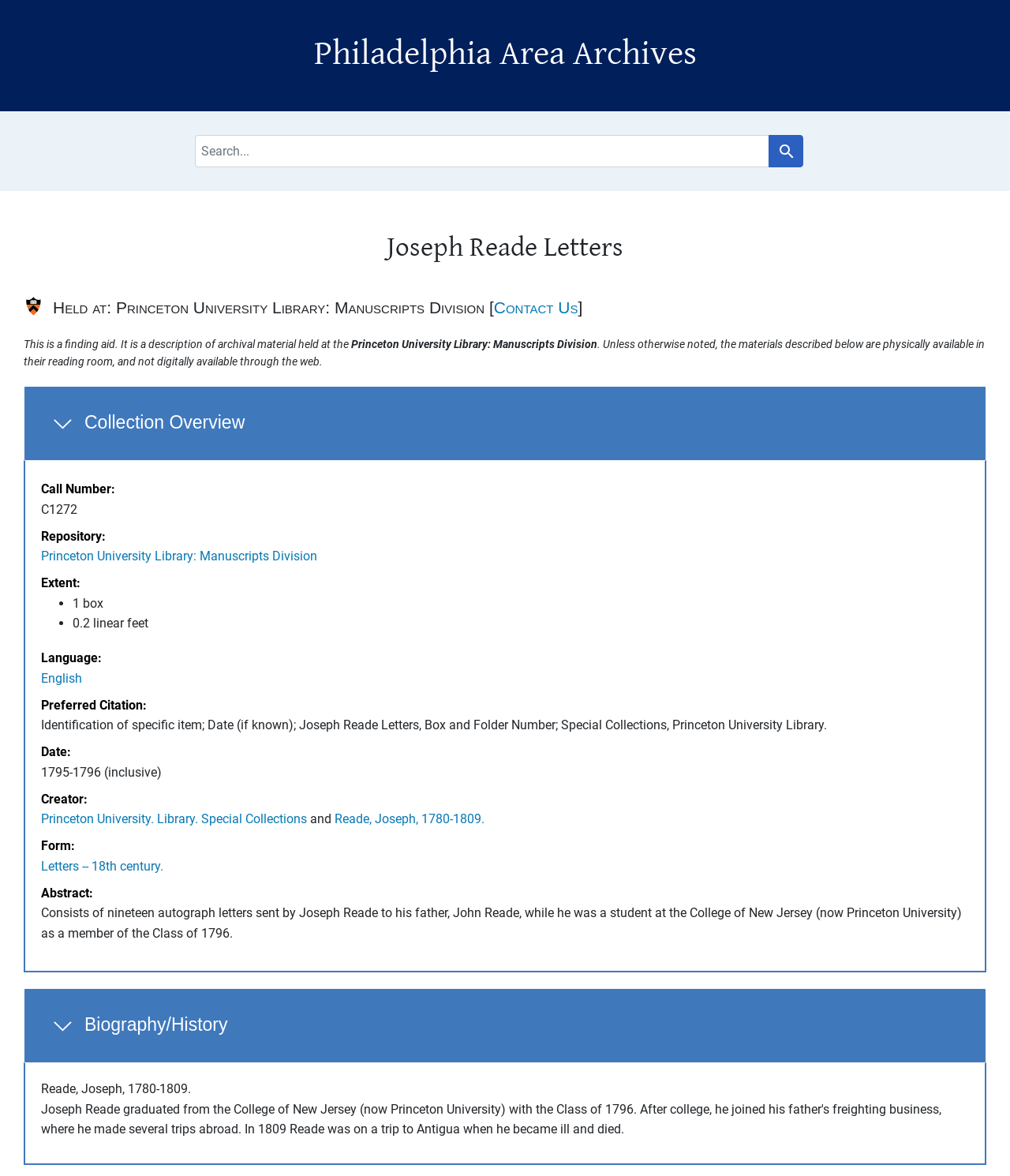Specify the bounding box coordinates of the element's region that should be clicked to achieve the following instruction: "Contact Us". The bounding box coordinates consist of four float numbers between 0 and 1, in the format [left, top, right, bottom].

[0.489, 0.254, 0.572, 0.269]